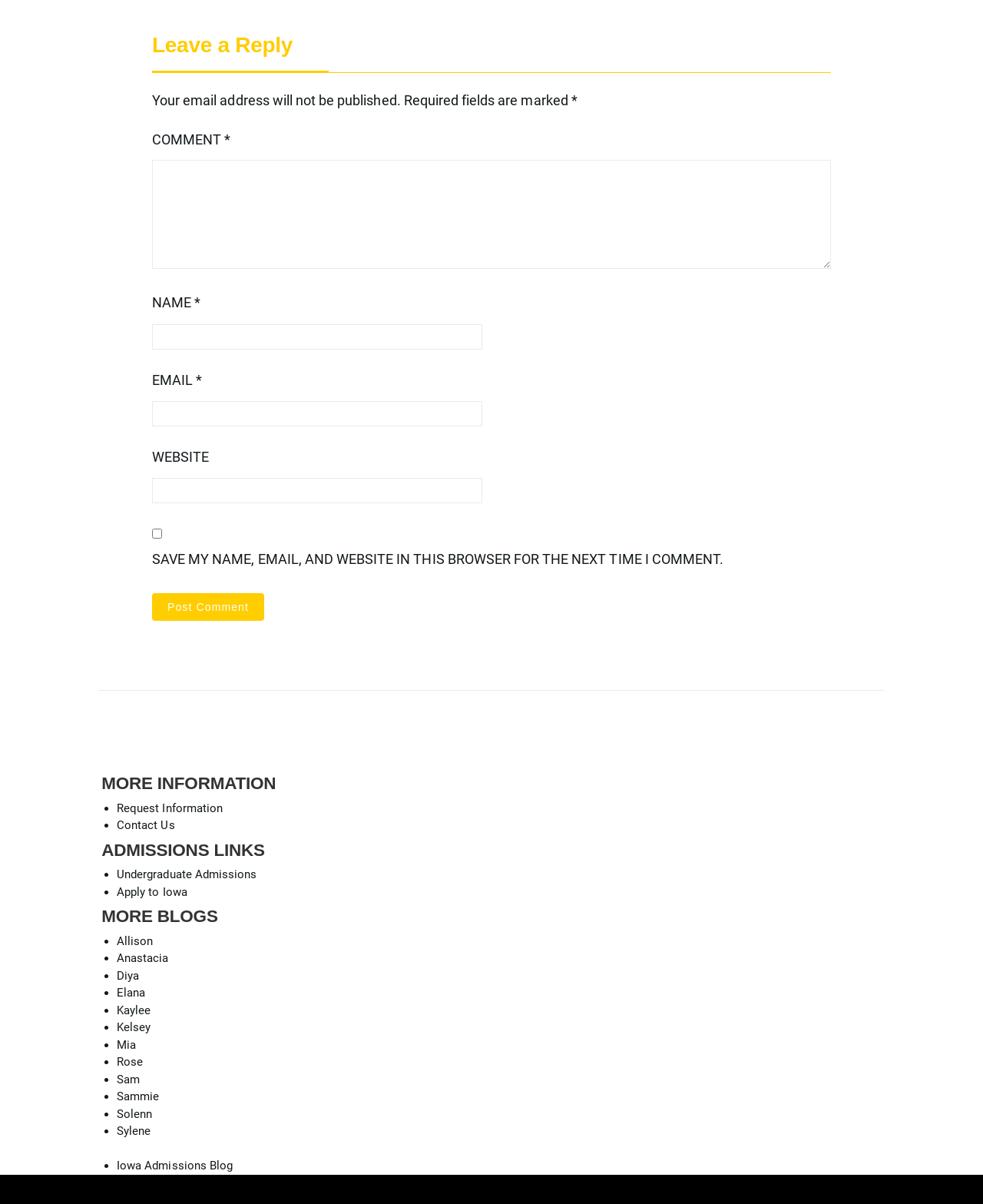Locate the bounding box coordinates of the clickable part needed for the task: "Contact ellen@runsra.org".

None